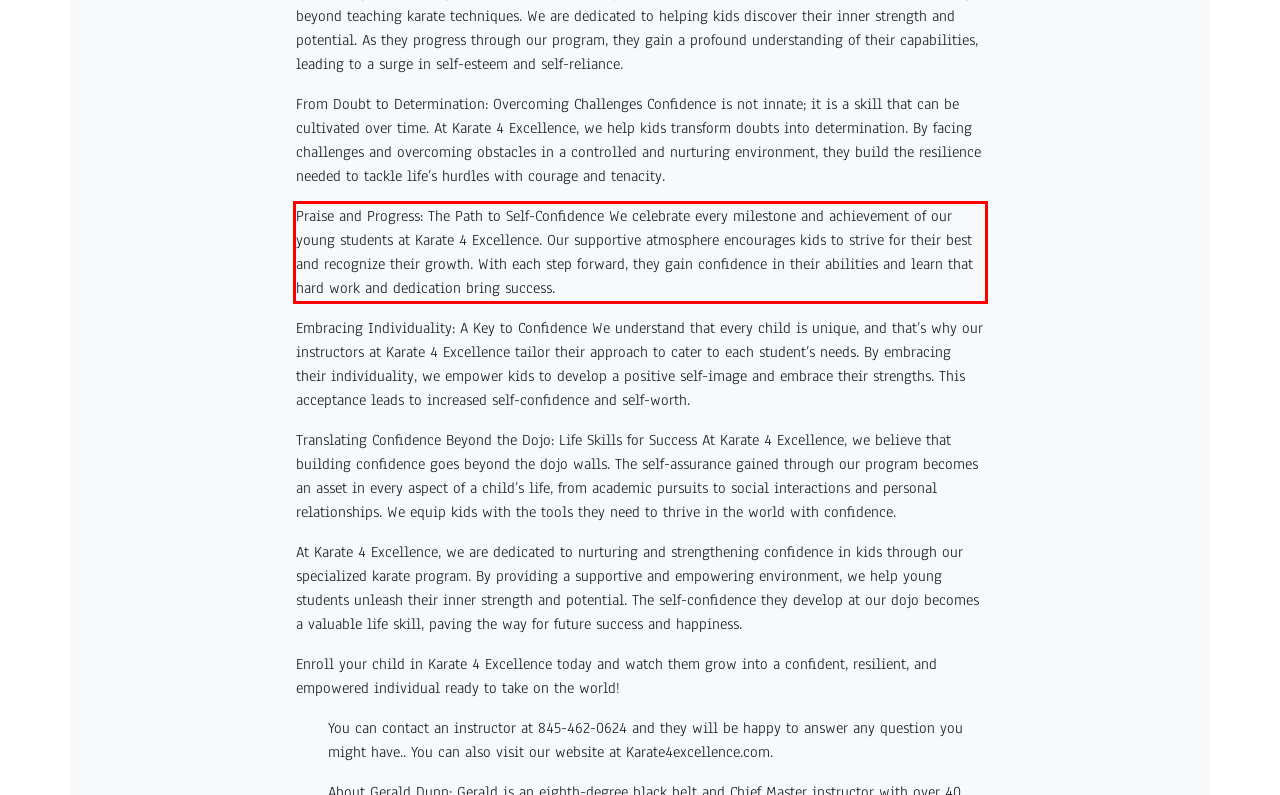Please identify and extract the text from the UI element that is surrounded by a red bounding box in the provided webpage screenshot.

Praise and Progress: The Path to Self-Confidence We celebrate every milestone and achievement of our young students at Karate 4 Excellence. Our supportive atmosphere encourages kids to strive for their best and recognize their growth. With each step forward, they gain confidence in their abilities and learn that hard work and dedication bring success.